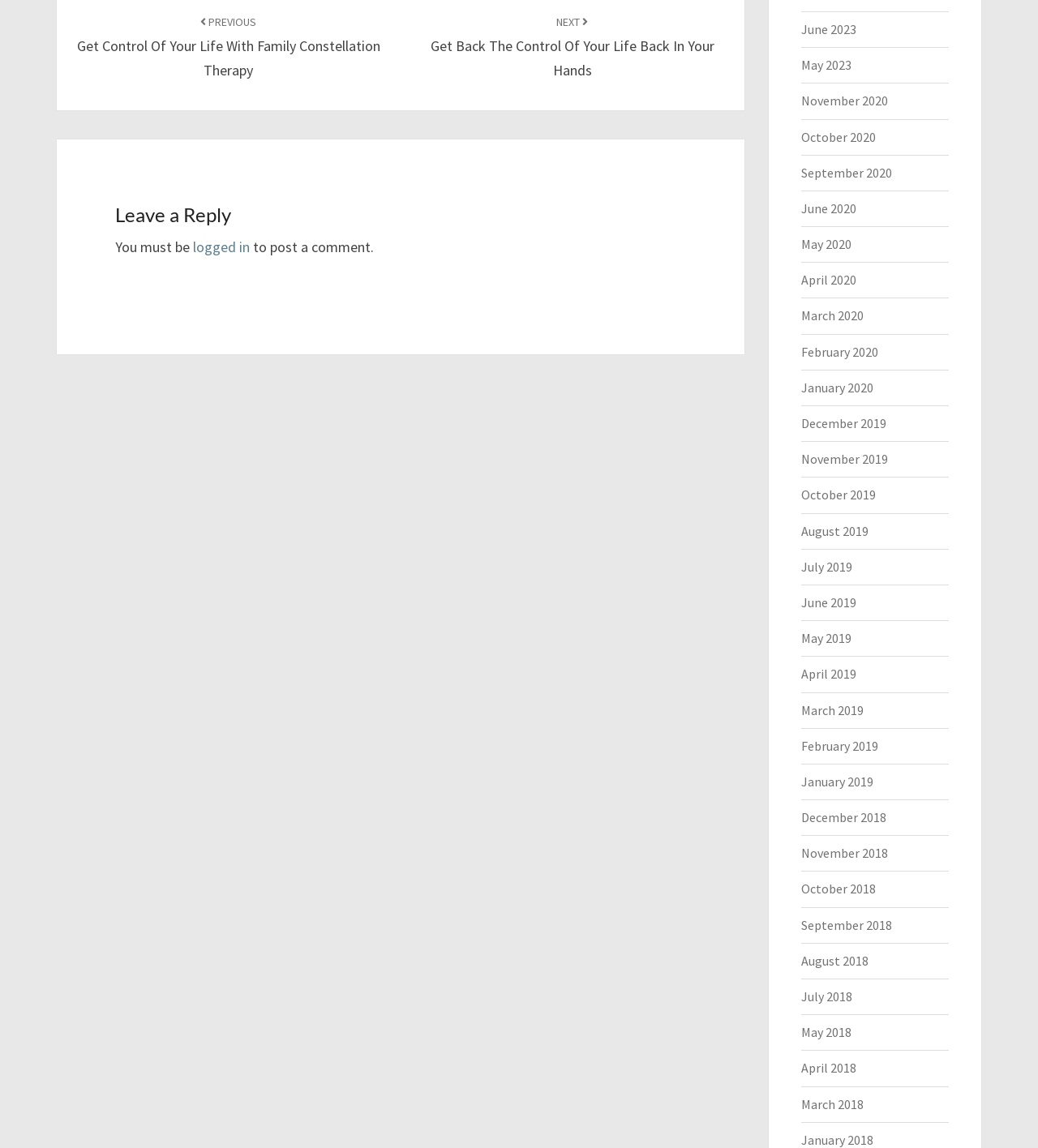Please answer the following question using a single word or phrase: What is required to post a comment?

To be logged in